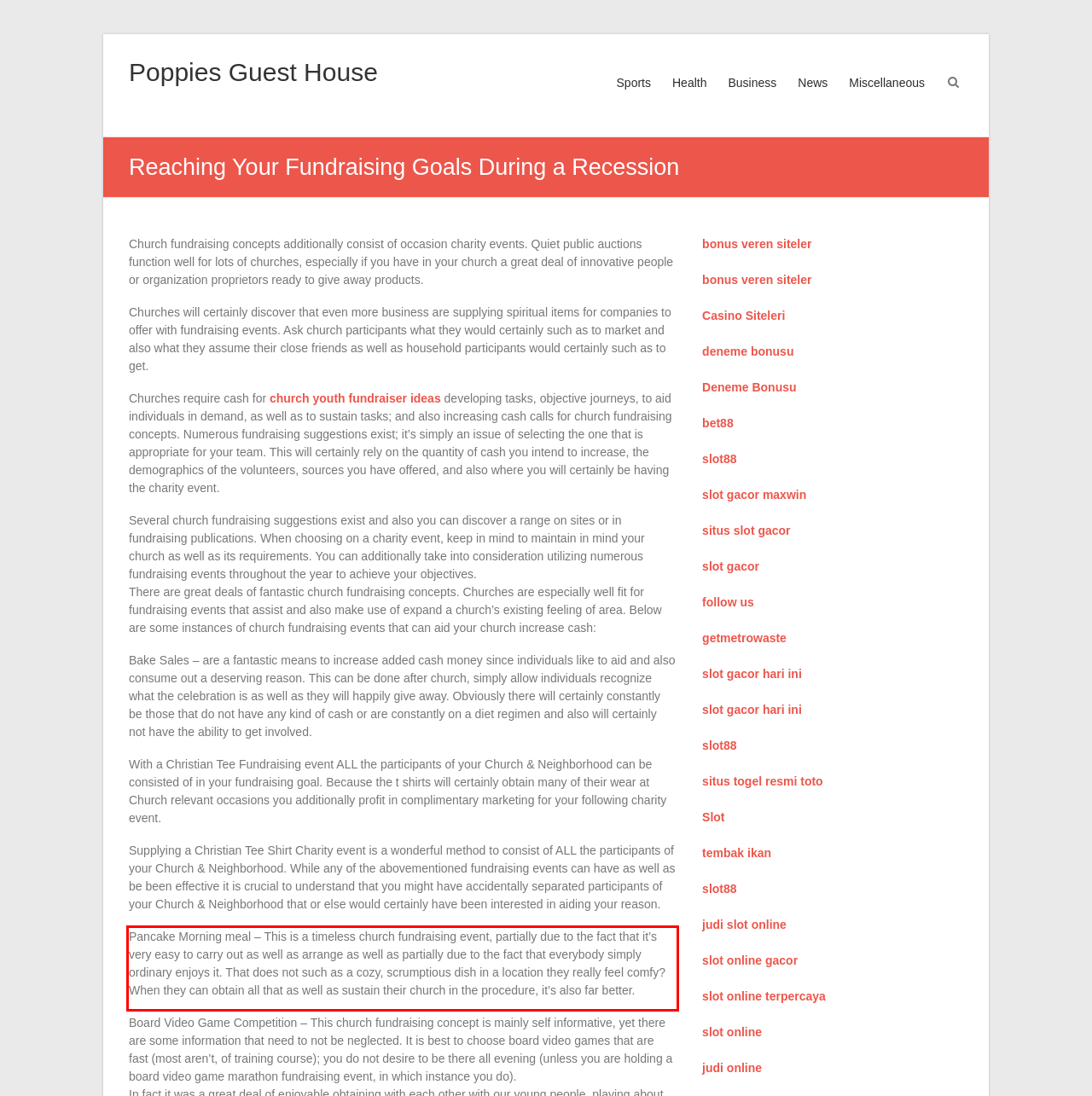Analyze the screenshot of a webpage where a red rectangle is bounding a UI element. Extract and generate the text content within this red bounding box.

Pancake Morning meal – This is a timeless church fundraising event, partially due to the fact that it’s very easy to carry out as well as arrange as well as partially due to the fact that everybody simply ordinary enjoys it. That does not such as a cozy, scrumptious dish in a location they really feel comfy? When they can obtain all that as well as sustain their church in the procedure, it’s also far better.